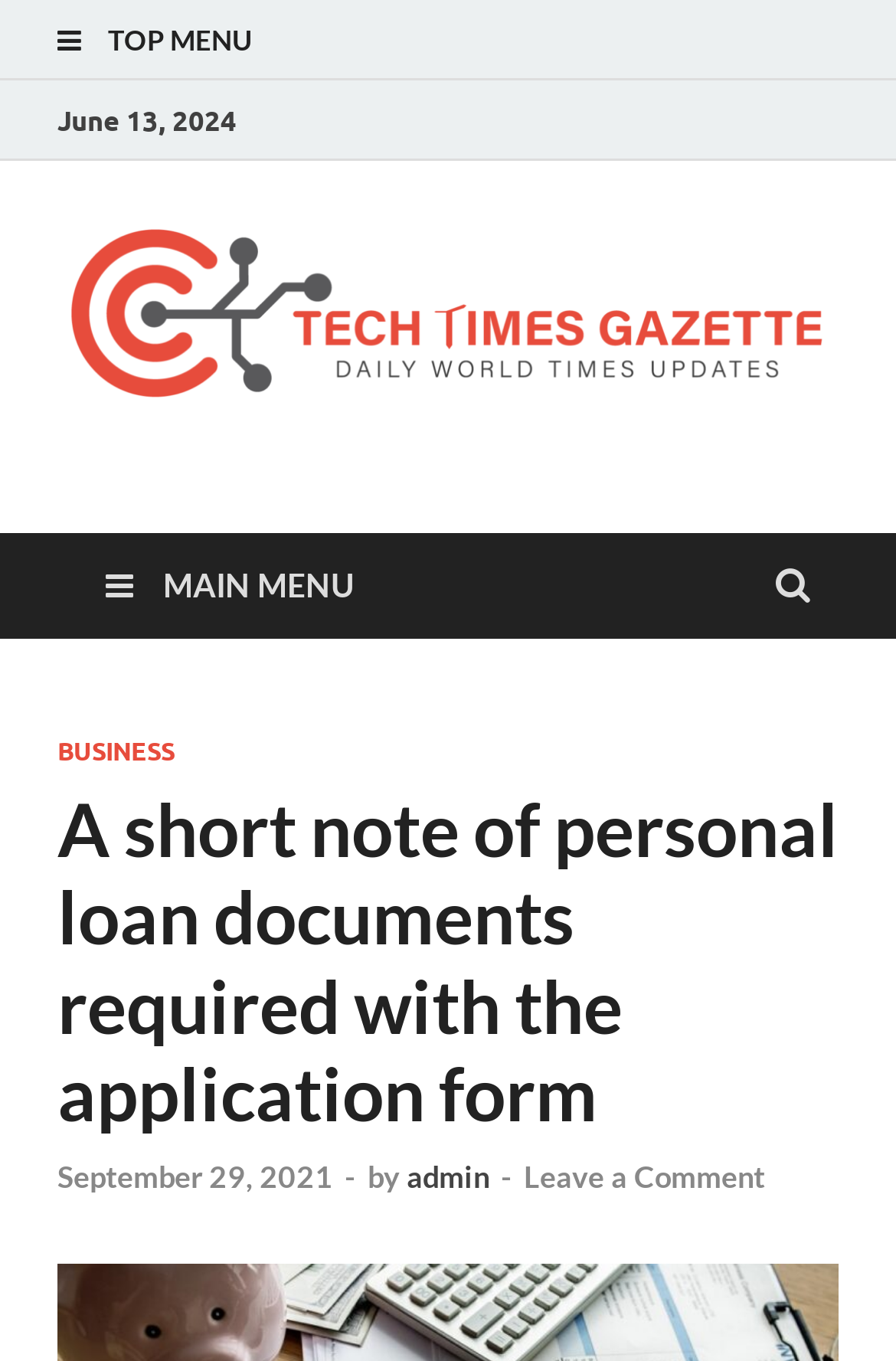What is the name of the website?
Refer to the image and provide a concise answer in one word or phrase.

Tech Times Gazette